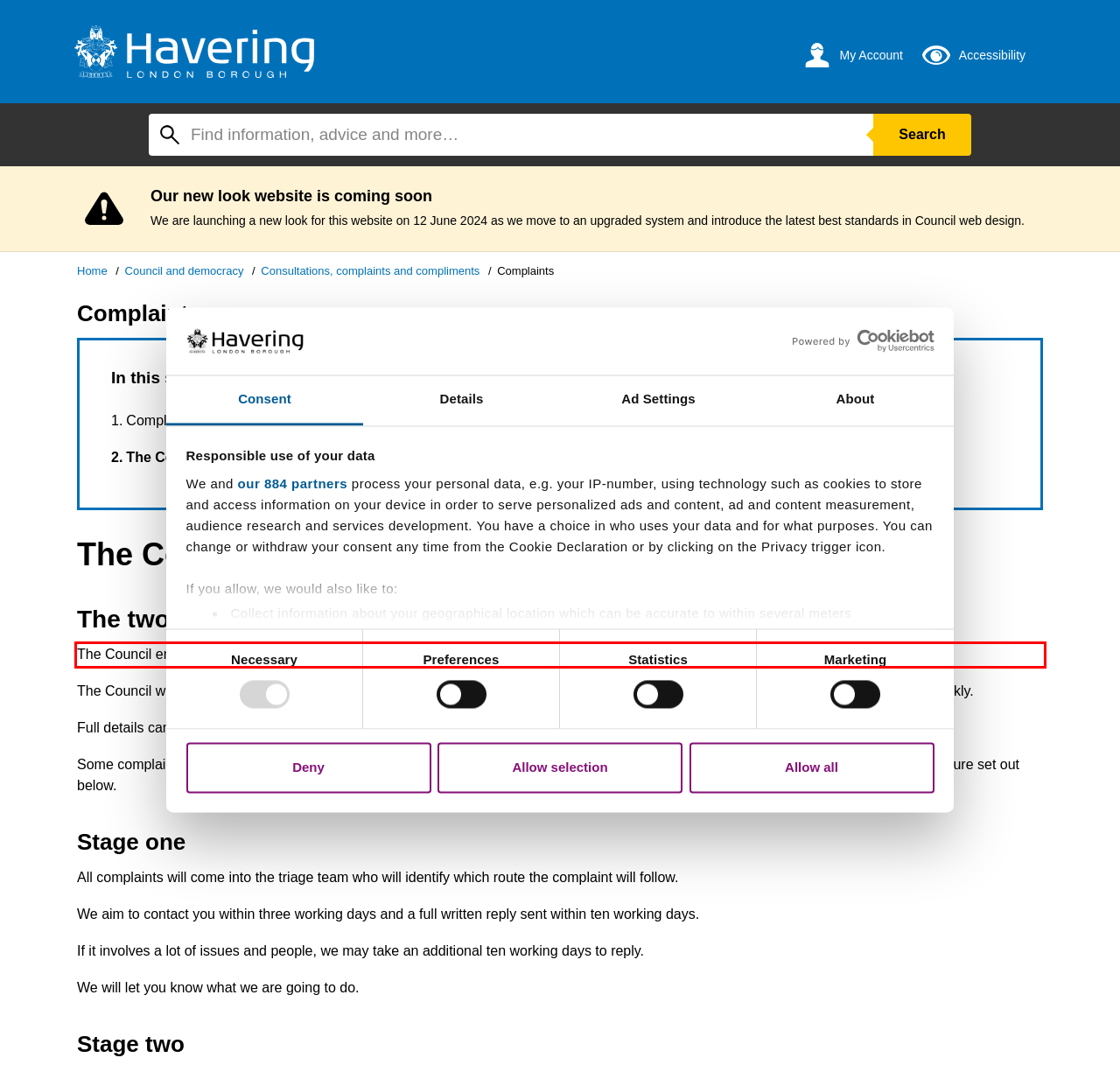Given a screenshot of a webpage containing a red rectangle bounding box, extract and provide the text content found within the red bounding box.

The Council encourages any customer who has a problem with a service they receive, due to a failure in the service, to report it.